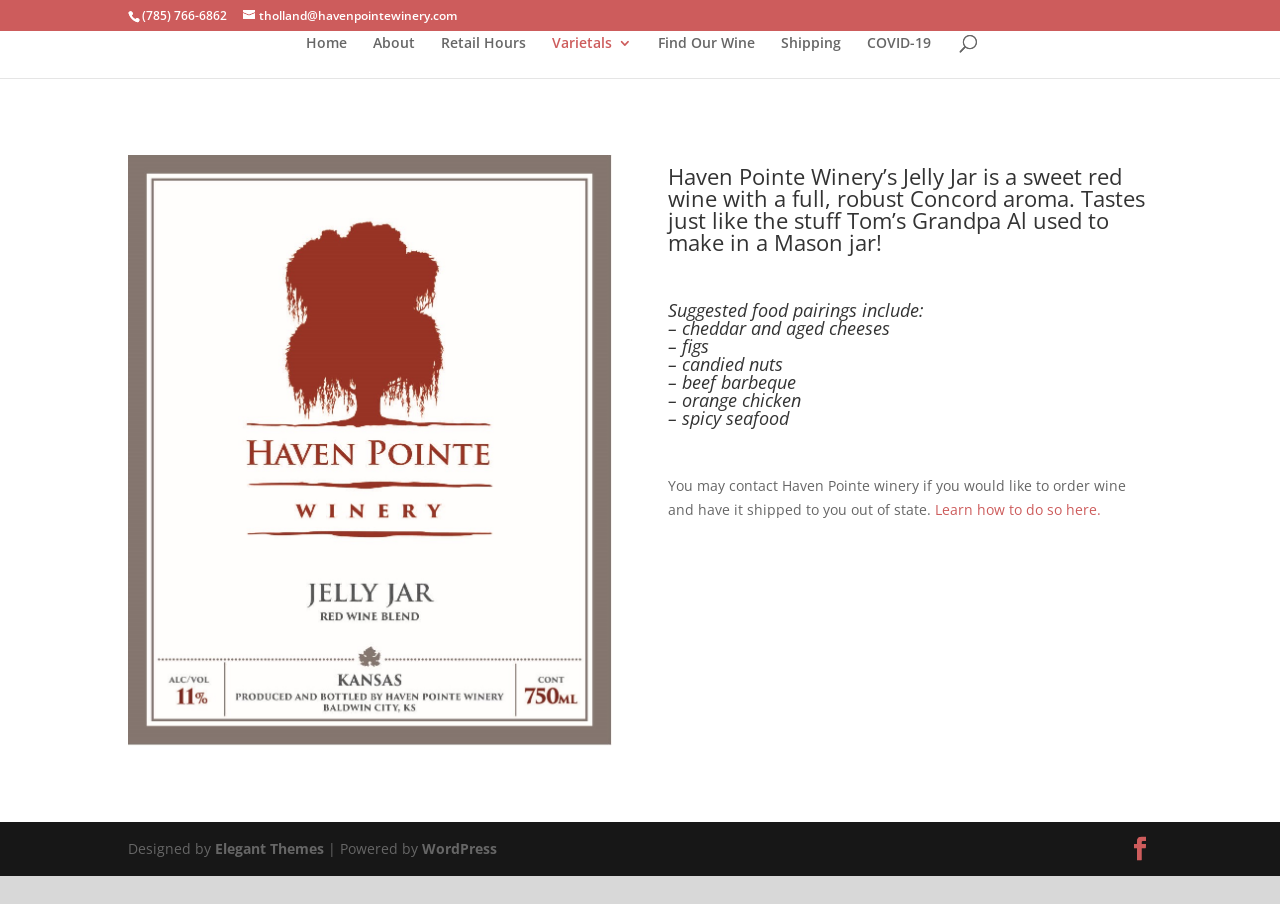Find the bounding box coordinates of the element to click in order to complete this instruction: "Learn about the wine varieties". The bounding box coordinates must be four float numbers between 0 and 1, denoted as [left, top, right, bottom].

[0.431, 0.04, 0.493, 0.086]